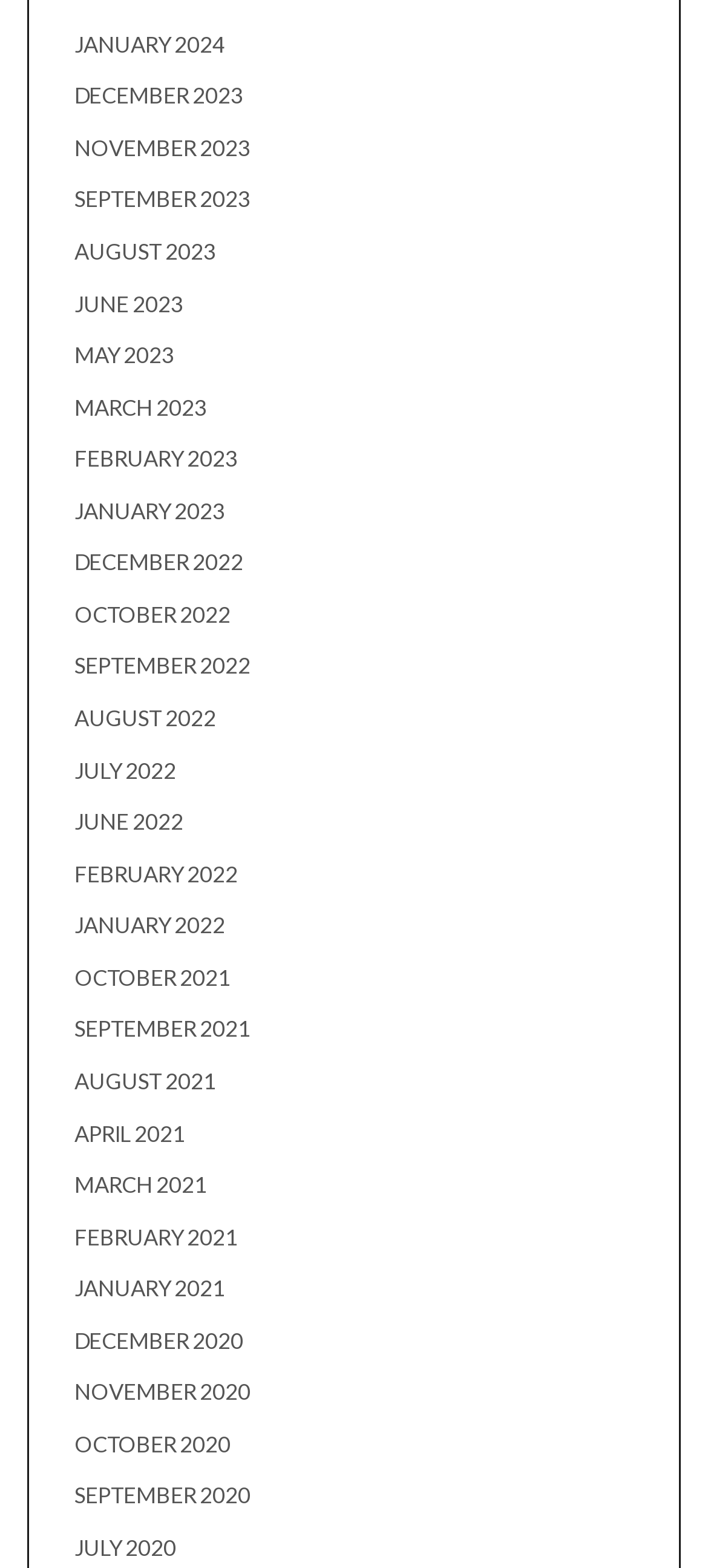Provide the bounding box coordinates of the area you need to click to execute the following instruction: "Access August 2023".

[0.105, 0.152, 0.305, 0.169]